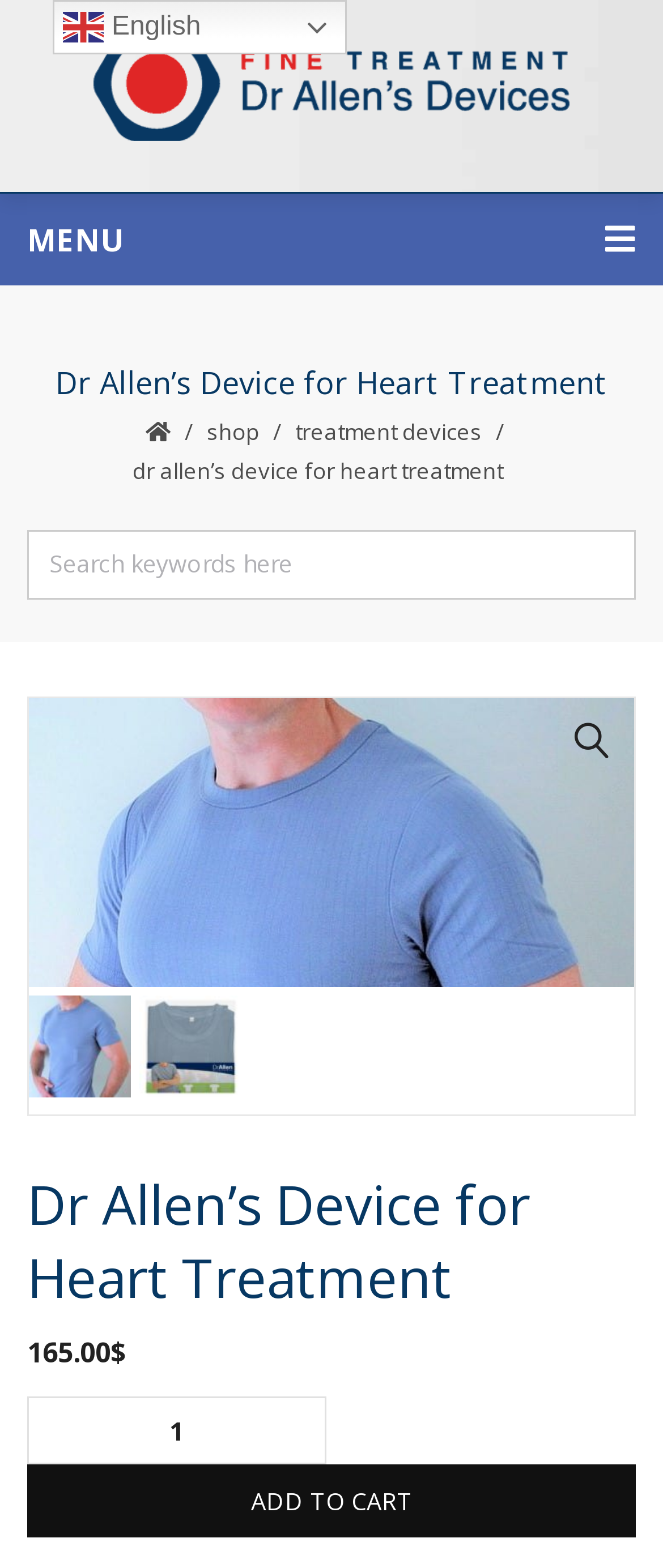Locate the bounding box coordinates of the segment that needs to be clicked to meet this instruction: "Search".

None